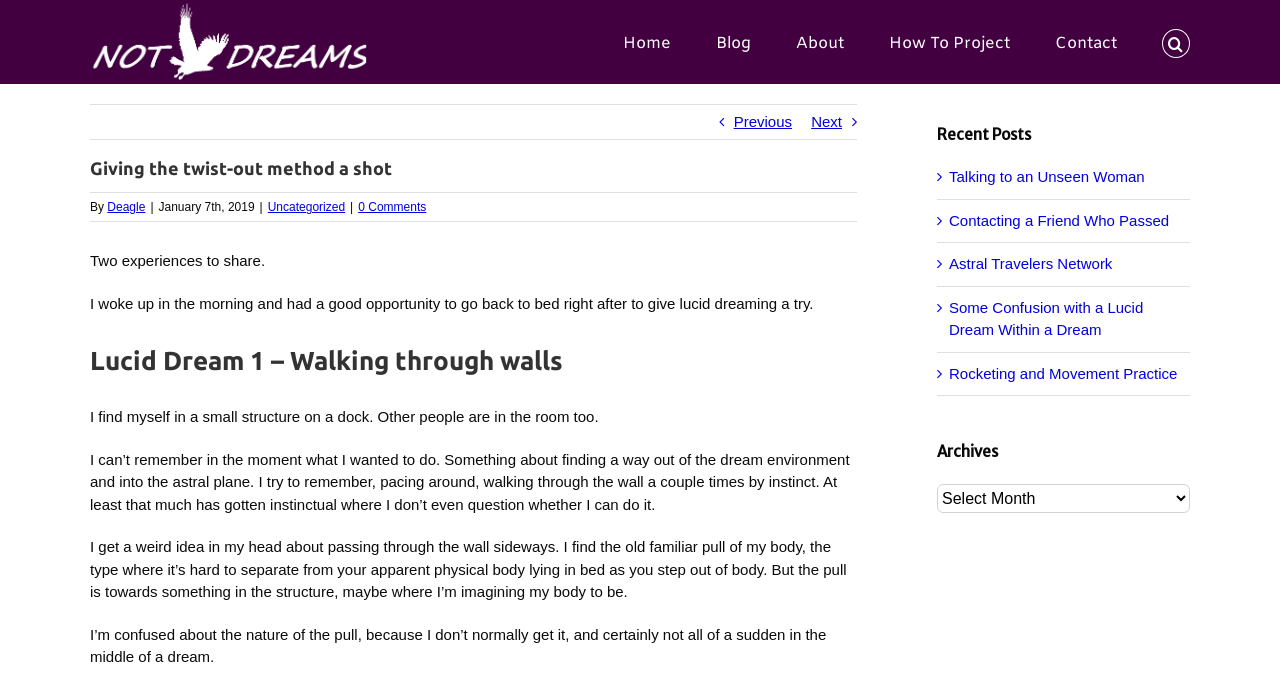Illustrate the webpage with a detailed description.

This webpage appears to be a blog post about the author's experience with the twist-out method. At the top left corner, there is a logo with the text "not Dreams Logo". Below the logo, there is a main navigation menu with links to "Home", "Blog", "About", "How To Project", and "Contact". On the right side of the navigation menu, there is a search button.

The main content of the webpage is a blog post titled "Giving the twist-out method a shot". The post is written by "Deagle" and was published on January 7th, 2019. Below the title, there is a brief introduction that reads "Two experiences to share." The post is divided into two sections, each describing a lucid dream experience.

The first section is titled "Lucid Dream 1 – Walking through walls" and describes the author's experience of walking through walls in a dream. The text is written in a conversational tone and includes details about the author's thoughts and feelings during the dream.

On the right side of the webpage, there is a complementary section with a heading "Recent Posts". This section lists five recent blog posts with links to each post. Below the recent posts section, there is a heading "Archives" with a dropdown menu to select archives by date.

At the top and bottom of the webpage, there are navigation links to move to the previous or next page.